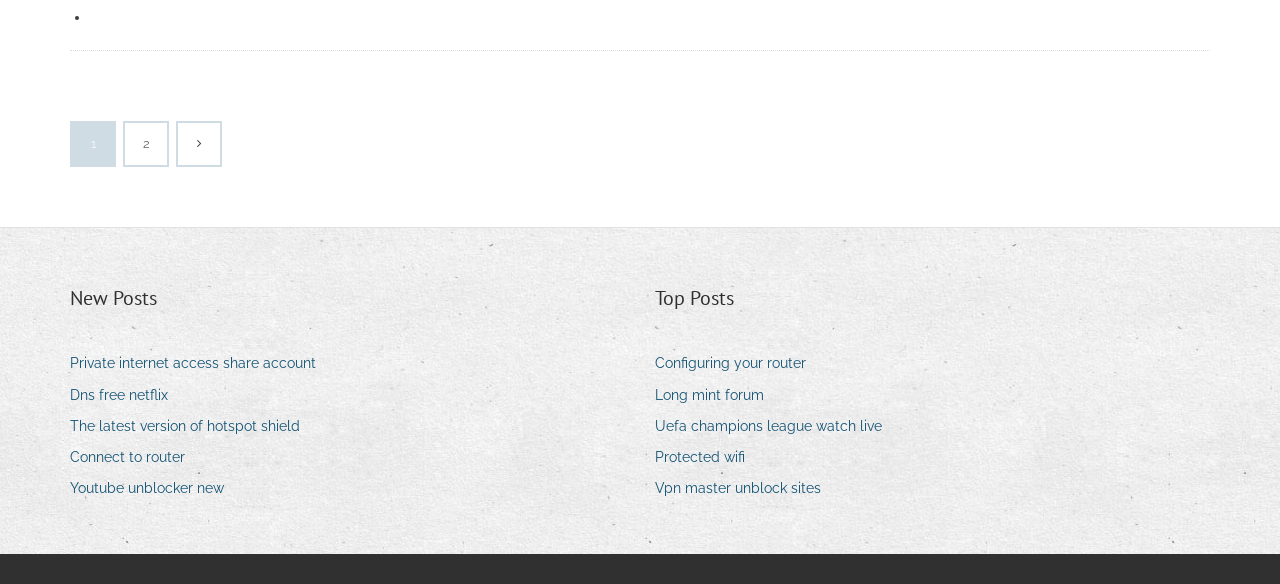Provide a brief response in the form of a single word or phrase:
What is the second navigation item?

2